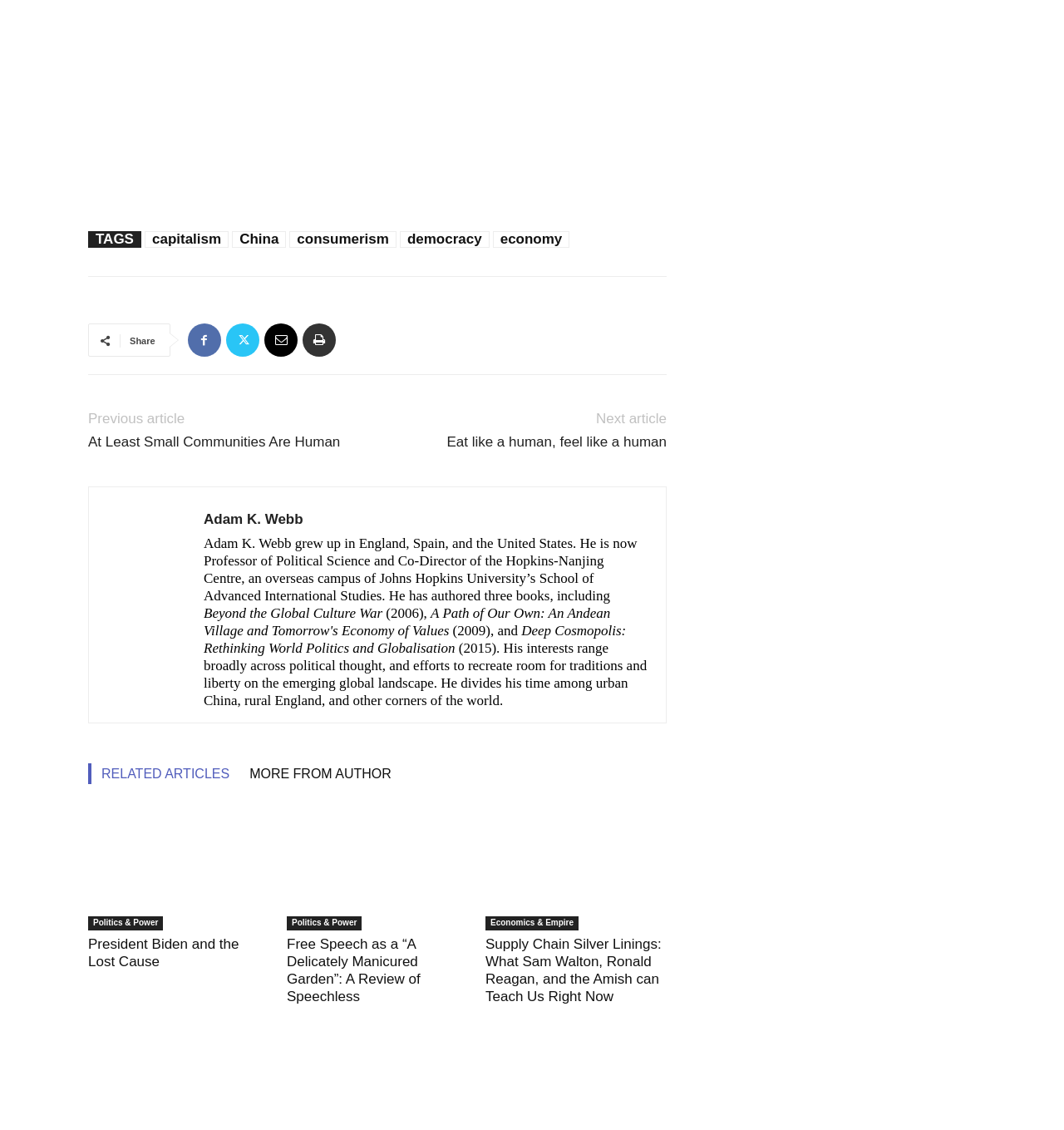Please determine the bounding box coordinates for the UI element described as: "Living With Hoarding Disorder".

None